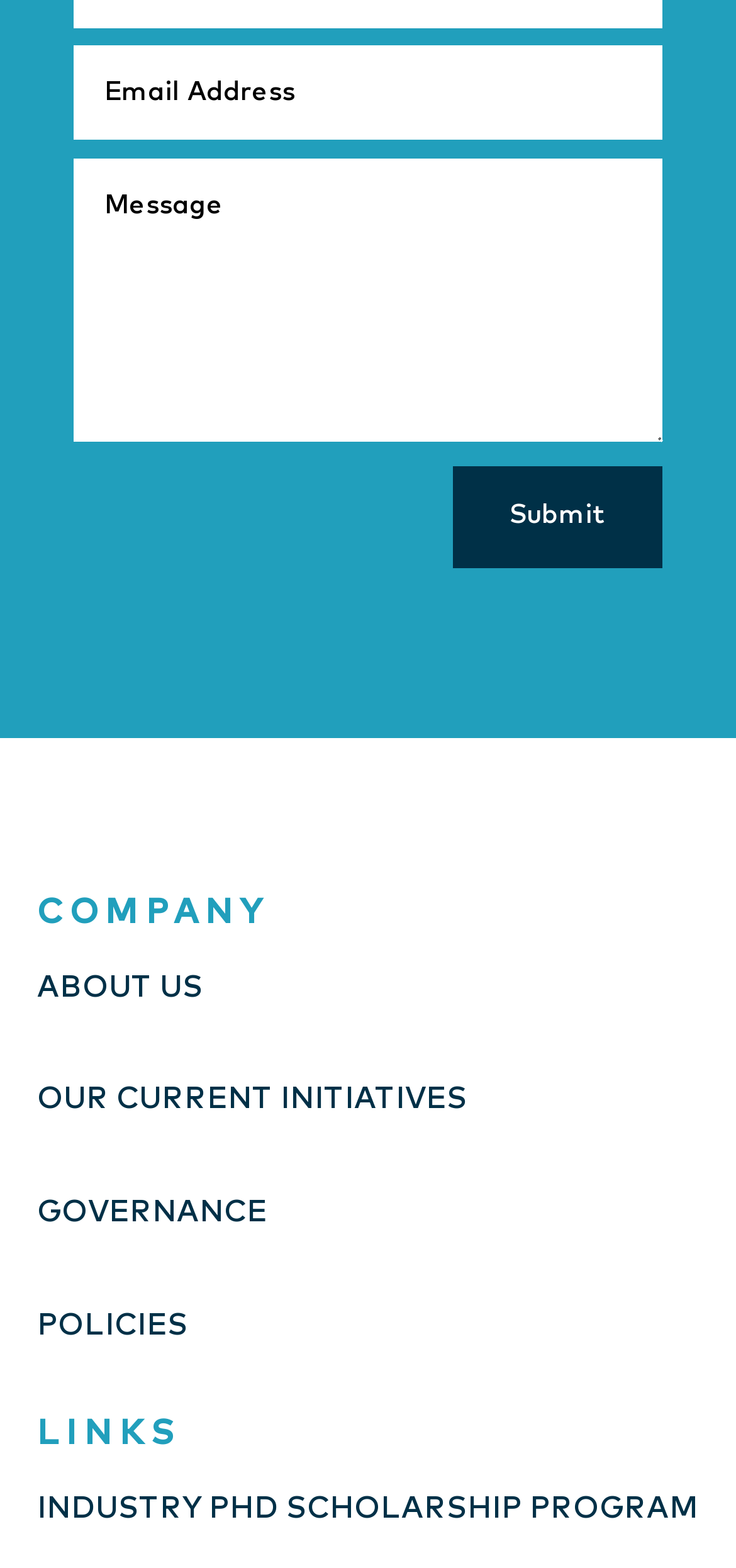Please identify the bounding box coordinates of the clickable area that will fulfill the following instruction: "View current initiatives". The coordinates should be in the format of four float numbers between 0 and 1, i.e., [left, top, right, bottom].

[0.05, 0.692, 0.635, 0.711]